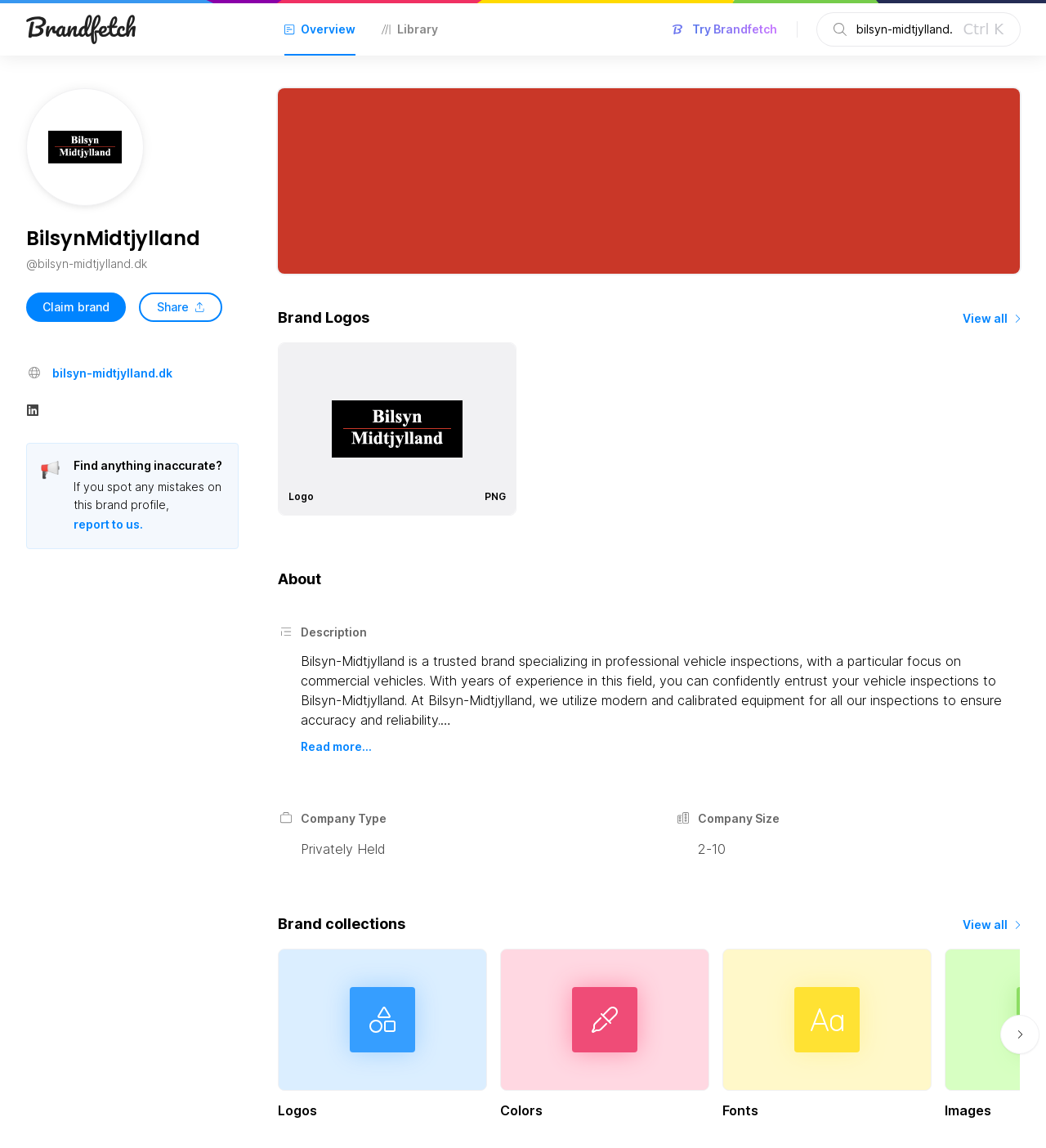How many types of brand assets are listed?
Offer a detailed and exhaustive answer to the question.

I counted the number of brand asset types listed at the bottom of the page, which are 'Logos', 'Colors', 'Fonts', and 'Images'.